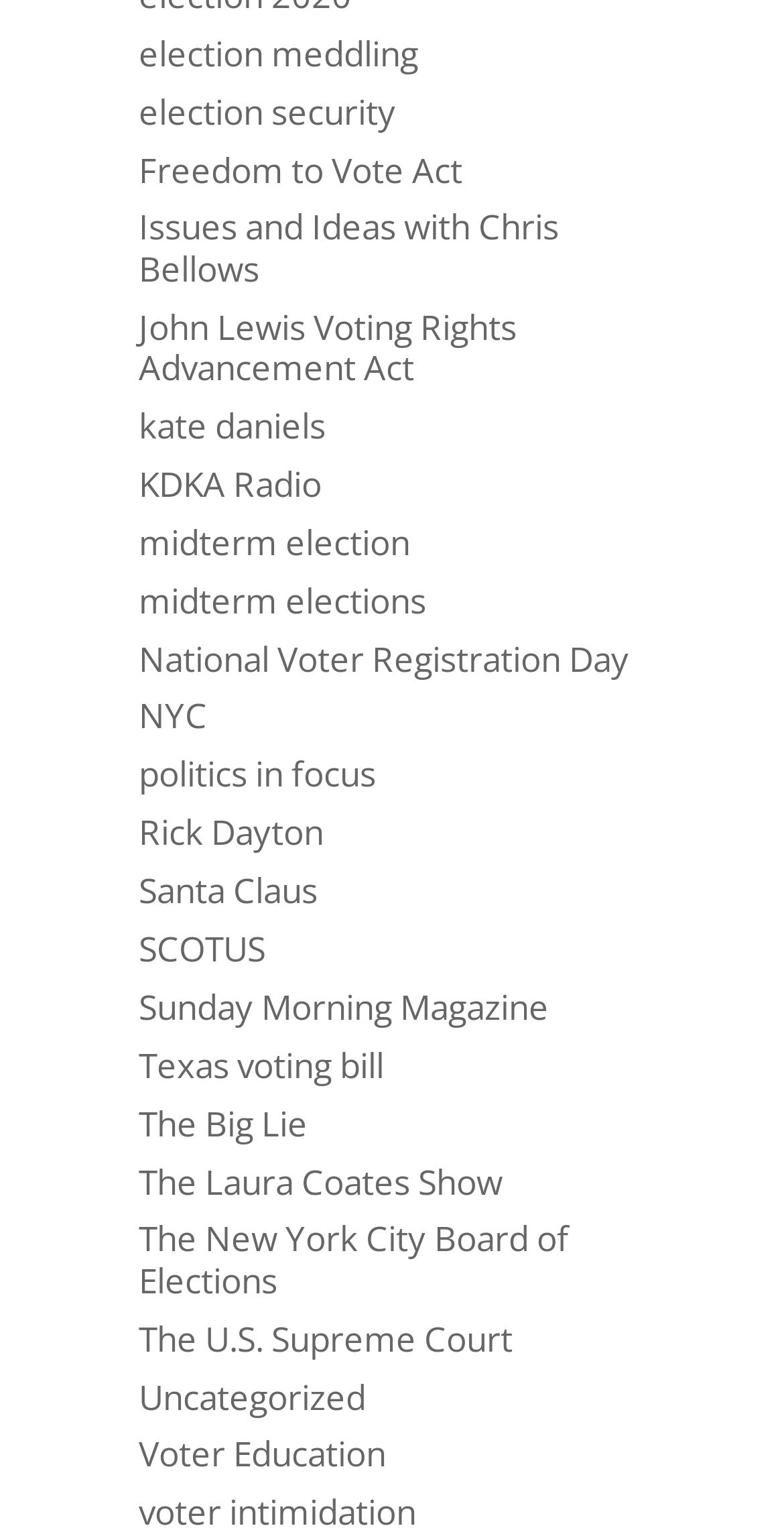Answer this question in one word or a short phrase: Is there a link related to a specific radio station?

Yes